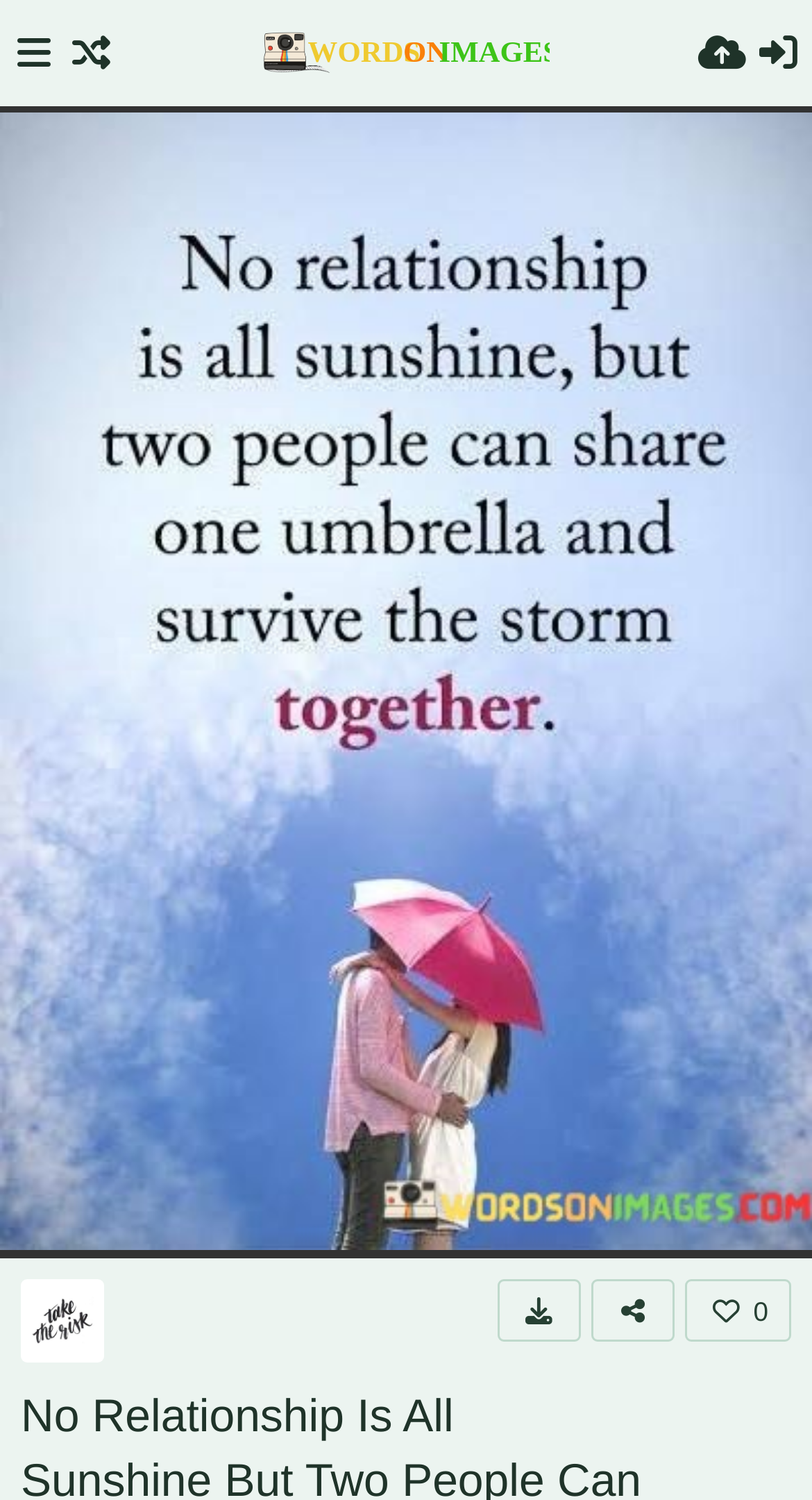What can relationship challenges take the form of?
Answer the question with a thorough and detailed explanation.

According to the quote description, relationship challenges can take various forms, such as conflicts, hardships, or external pressures, which are symbolized by the storm in the quote.